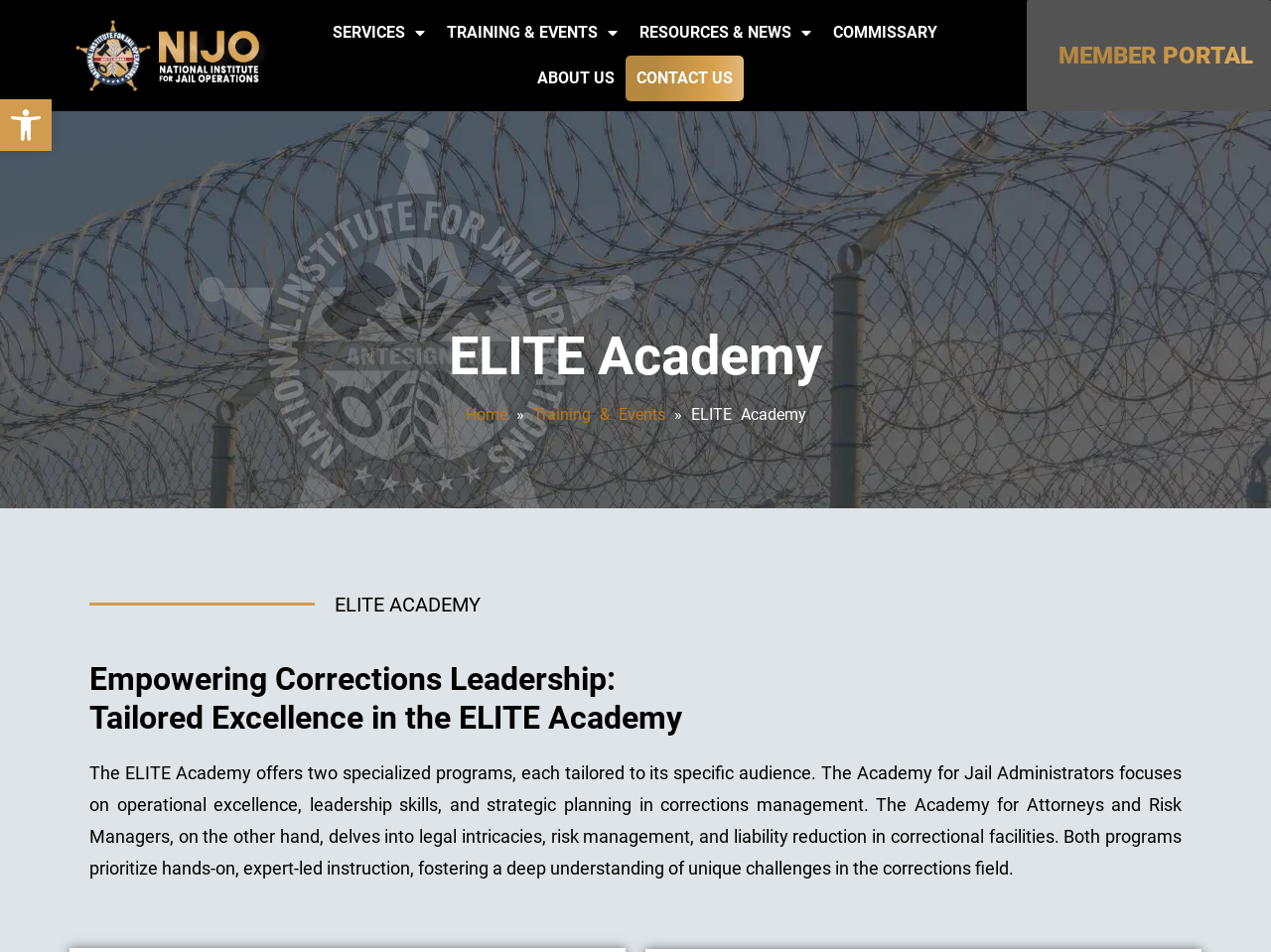Based on what you see in the screenshot, provide a thorough answer to this question: What type of instruction is prioritized in the ELITE Academy programs?

The webpage mentions that both programs prioritize hands-on, expert-led instruction, fostering a deep understanding of unique challenges in the corrections field, as stated in the StaticText element with ID 1219.